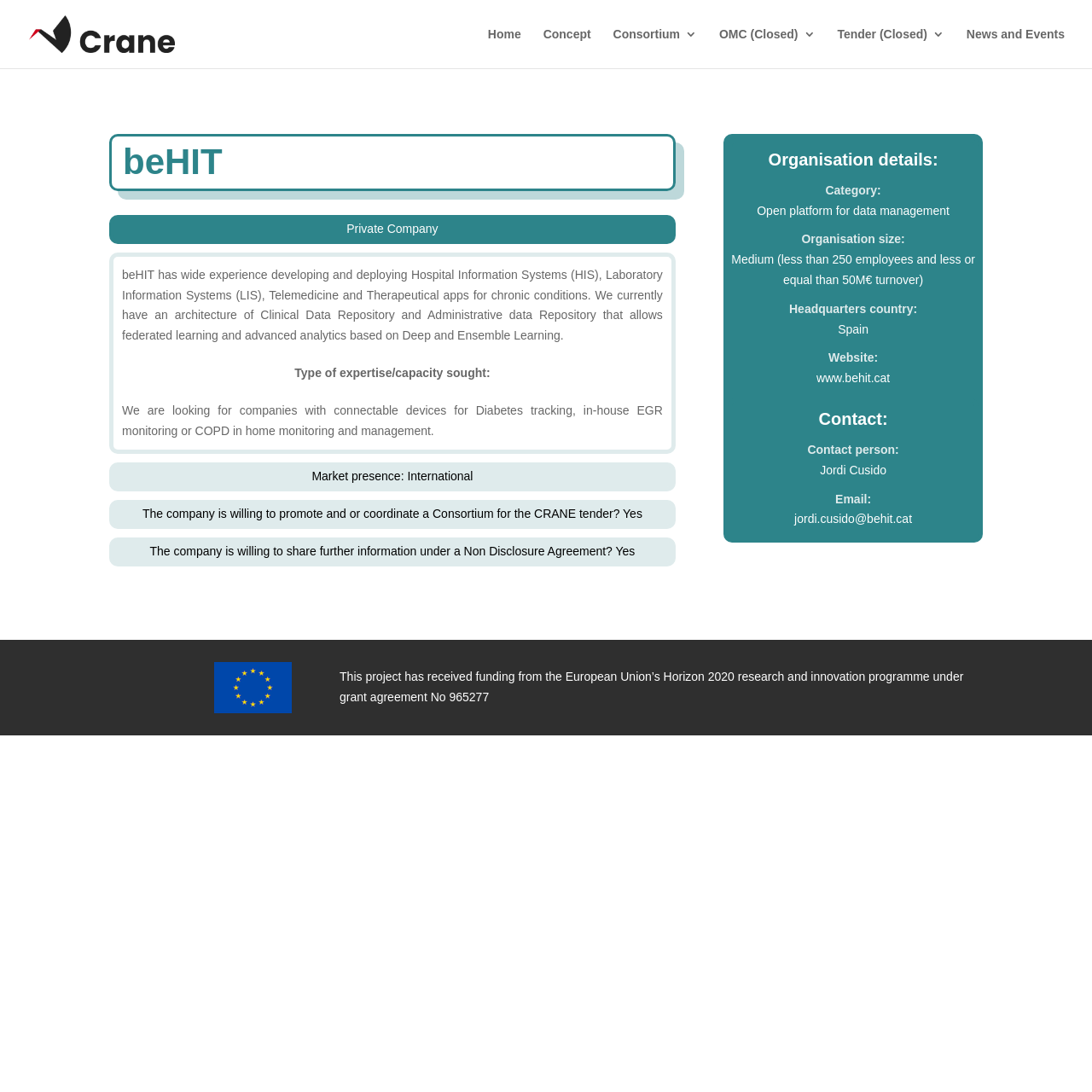Could you locate the bounding box coordinates for the section that should be clicked to accomplish this task: "Visit beHIT website".

[0.748, 0.34, 0.815, 0.352]